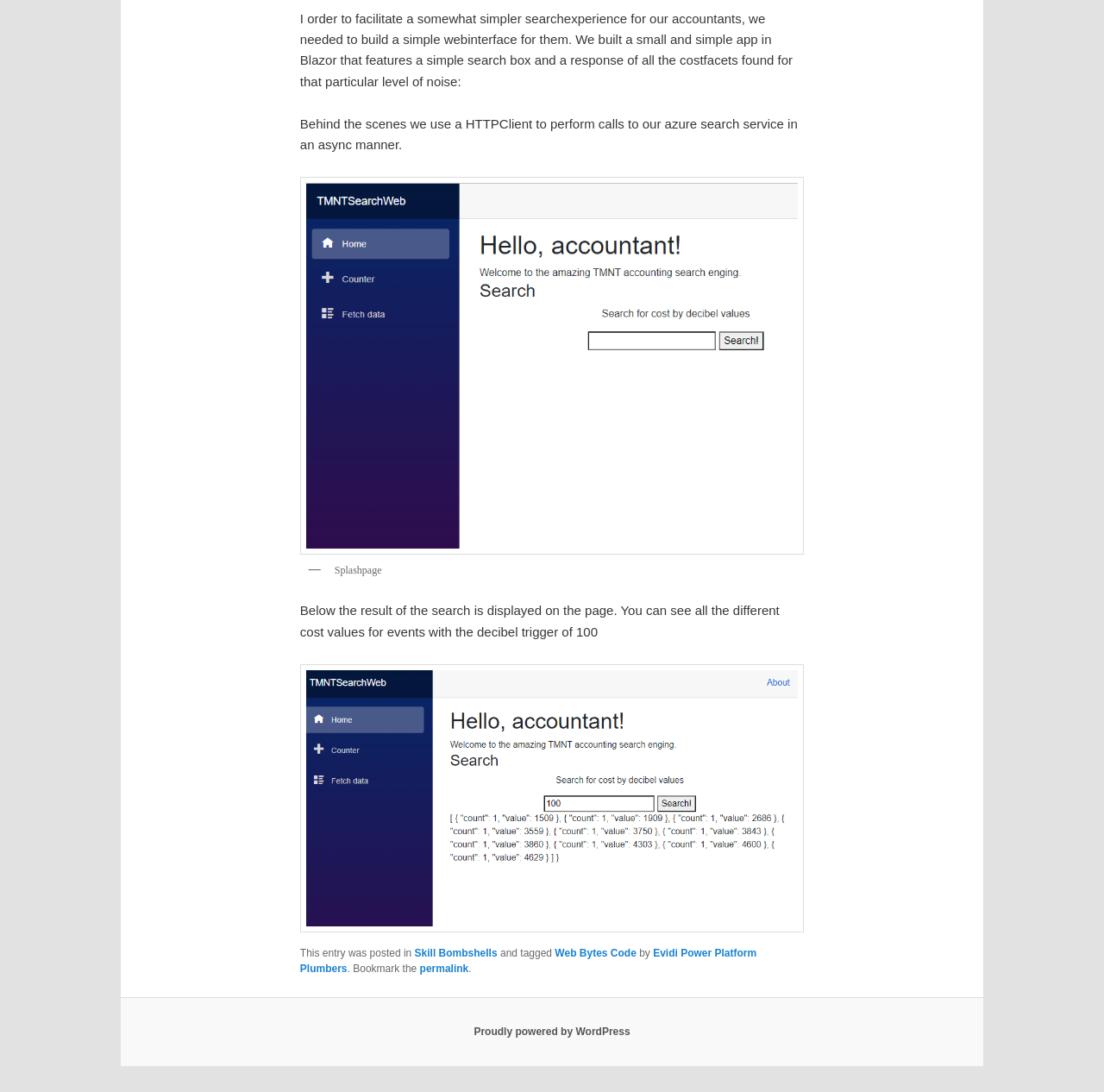Using the element description Skill Bombshells, predict the bounding box coordinates for the UI element. Provide the coordinates in (top-left x, top-left y, bottom-right x, bottom-right y) format with values ranging from 0 to 1.

[0.375, 0.867, 0.45, 0.878]